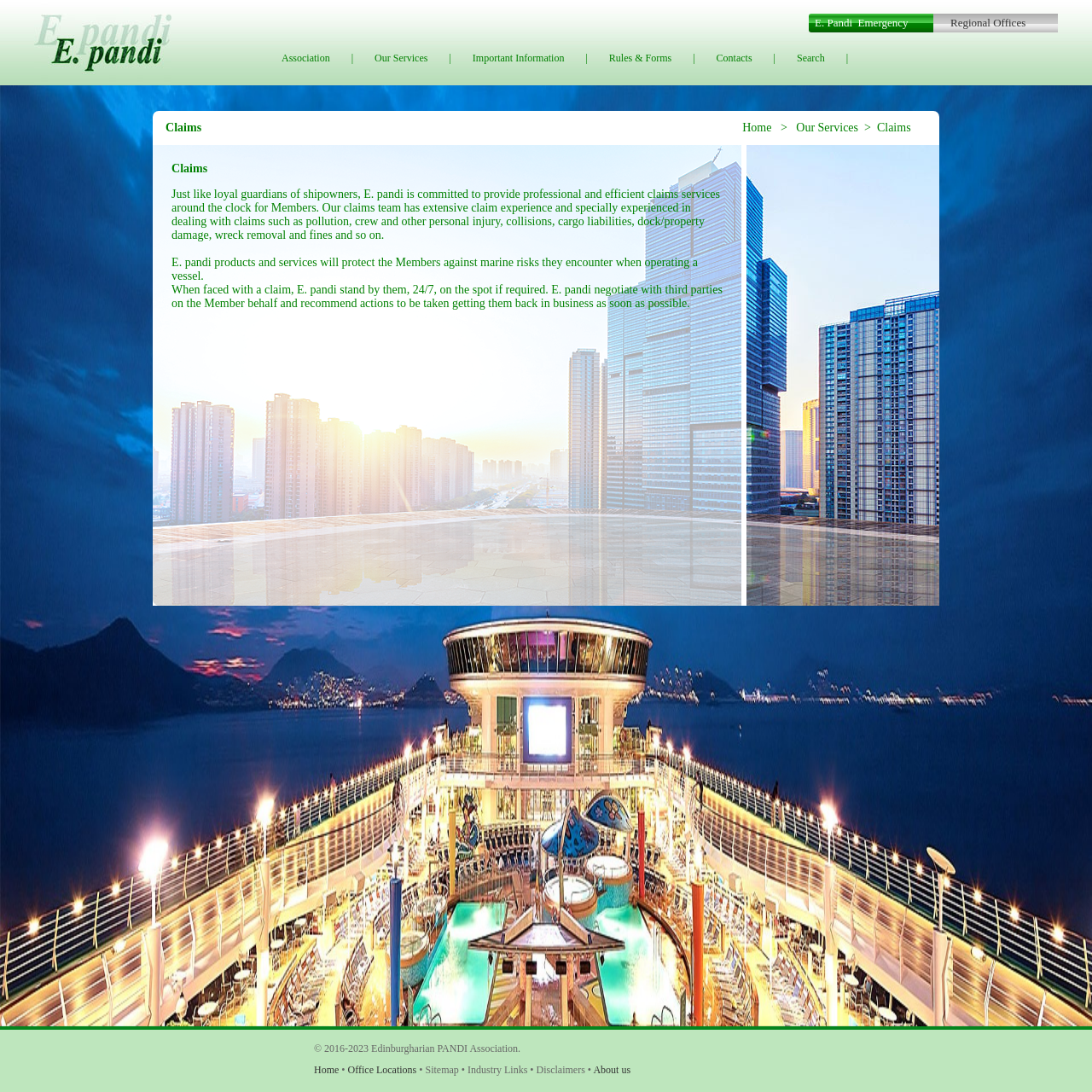Find and specify the bounding box coordinates that correspond to the clickable region for the instruction: "View Claims Home".

[0.14, 0.102, 0.86, 0.133]